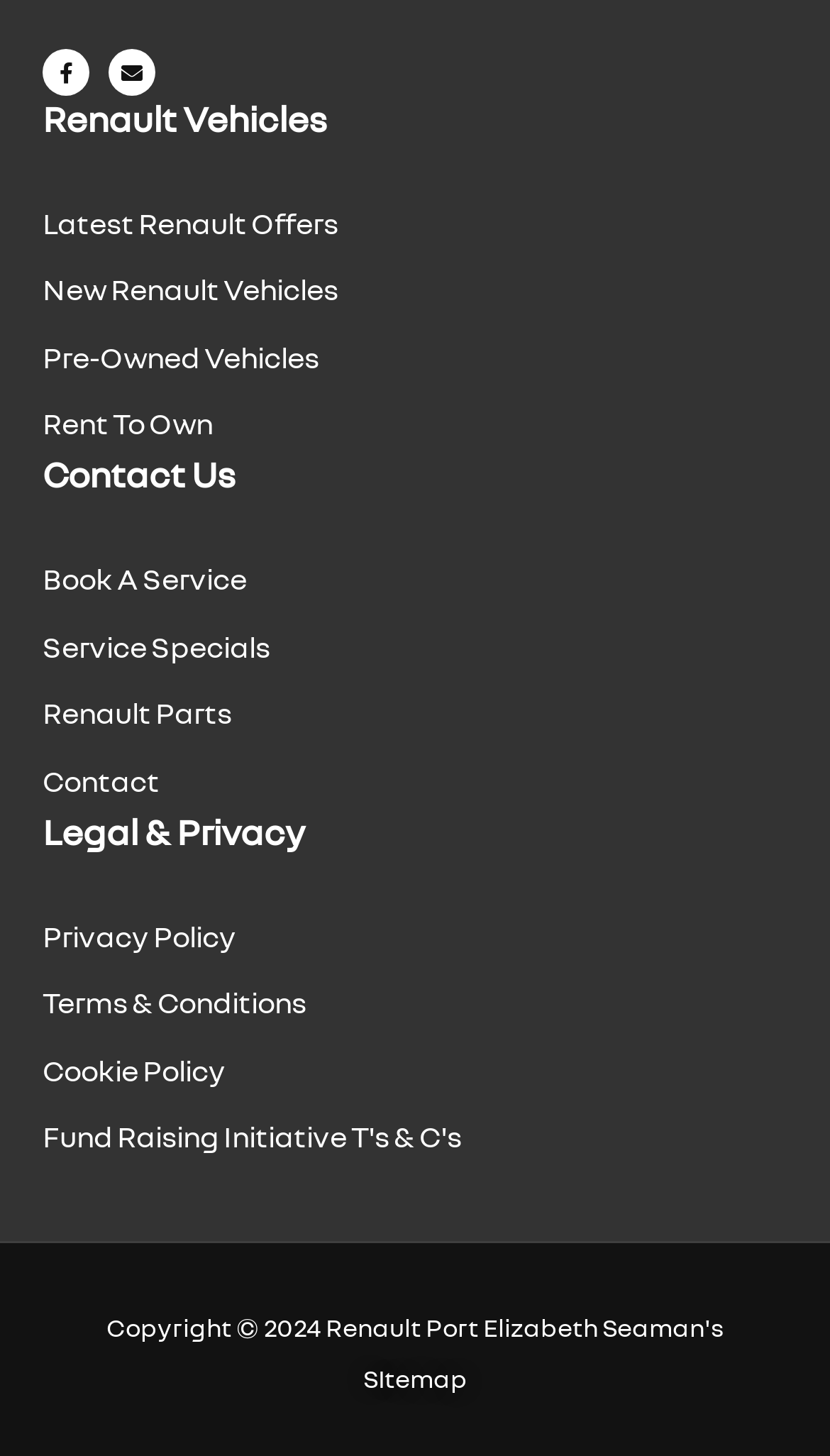What is the purpose of the 'Rent To Own' link?
Answer with a single word or phrase, using the screenshot for reference.

To rent a vehicle